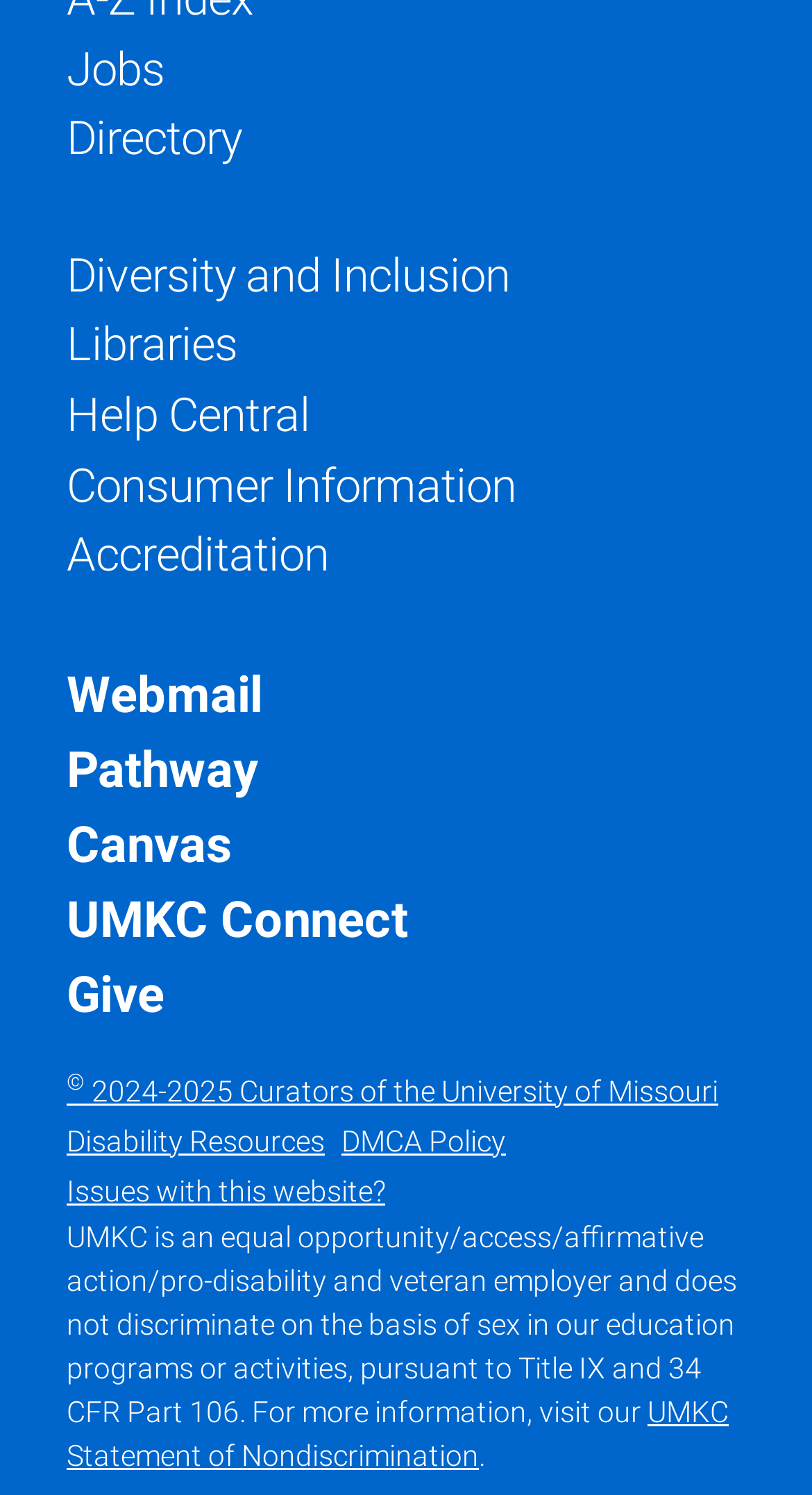What is the purpose of the 'Issues with this website?' link?
Craft a detailed and extensive response to the question.

I inferred the purpose of the link 'Issues with this website?' by its text content, which suggests that it is meant for users to report any problems or issues they encounter with the website.